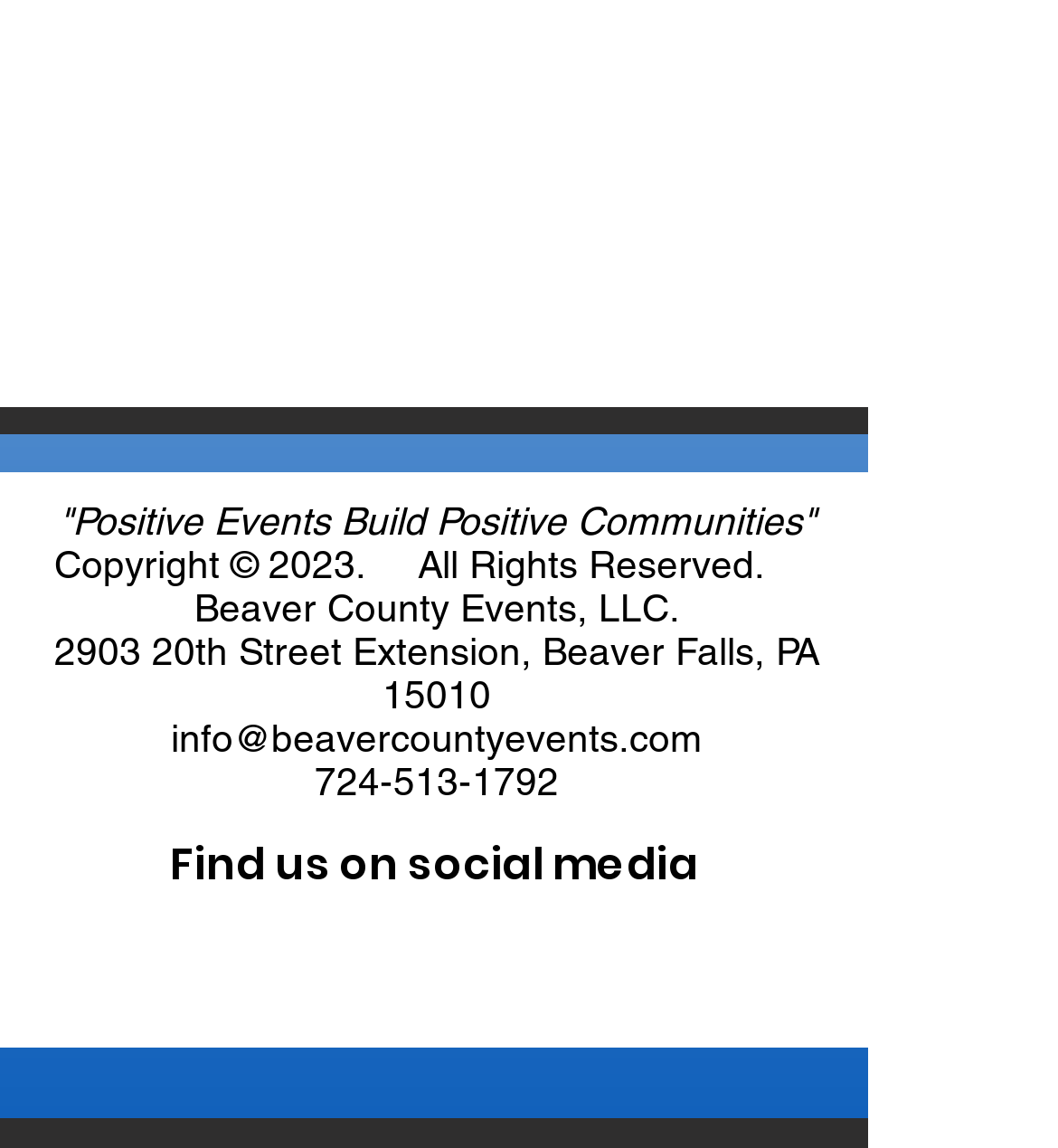Determine the bounding box for the UI element described here: "aria-label="Twitter"".

[0.603, 0.858, 0.718, 0.964]